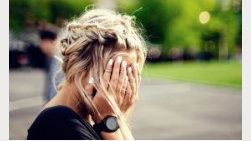What type of setting is in the background?
Look at the image and respond with a one-word or short phrase answer.

A green park-like setting